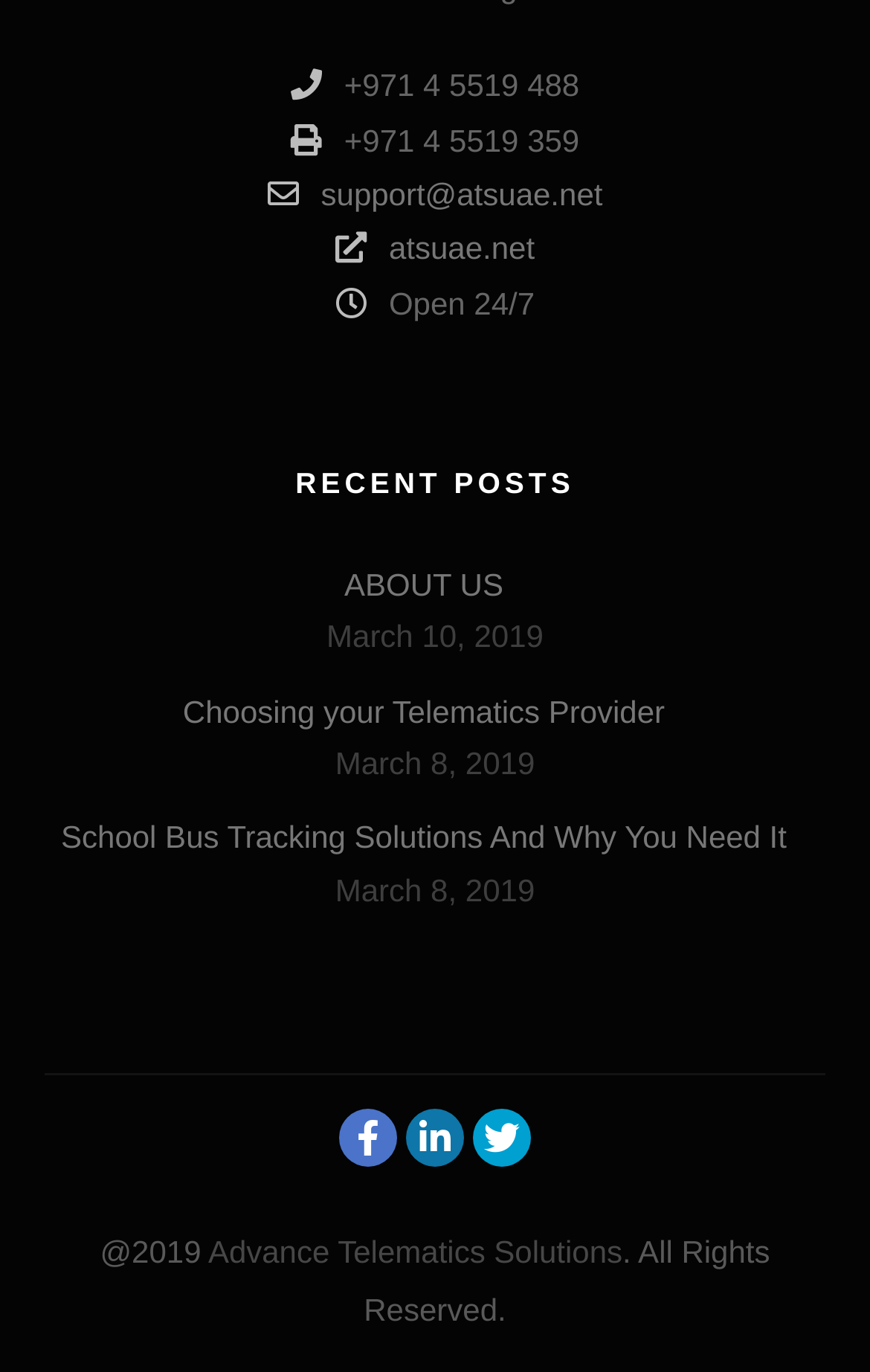Can you find the bounding box coordinates for the UI element given this description: "title="Linkedin""? Provide the coordinates as four float numbers between 0 and 1: [left, top, right, bottom].

[0.467, 0.808, 0.533, 0.851]